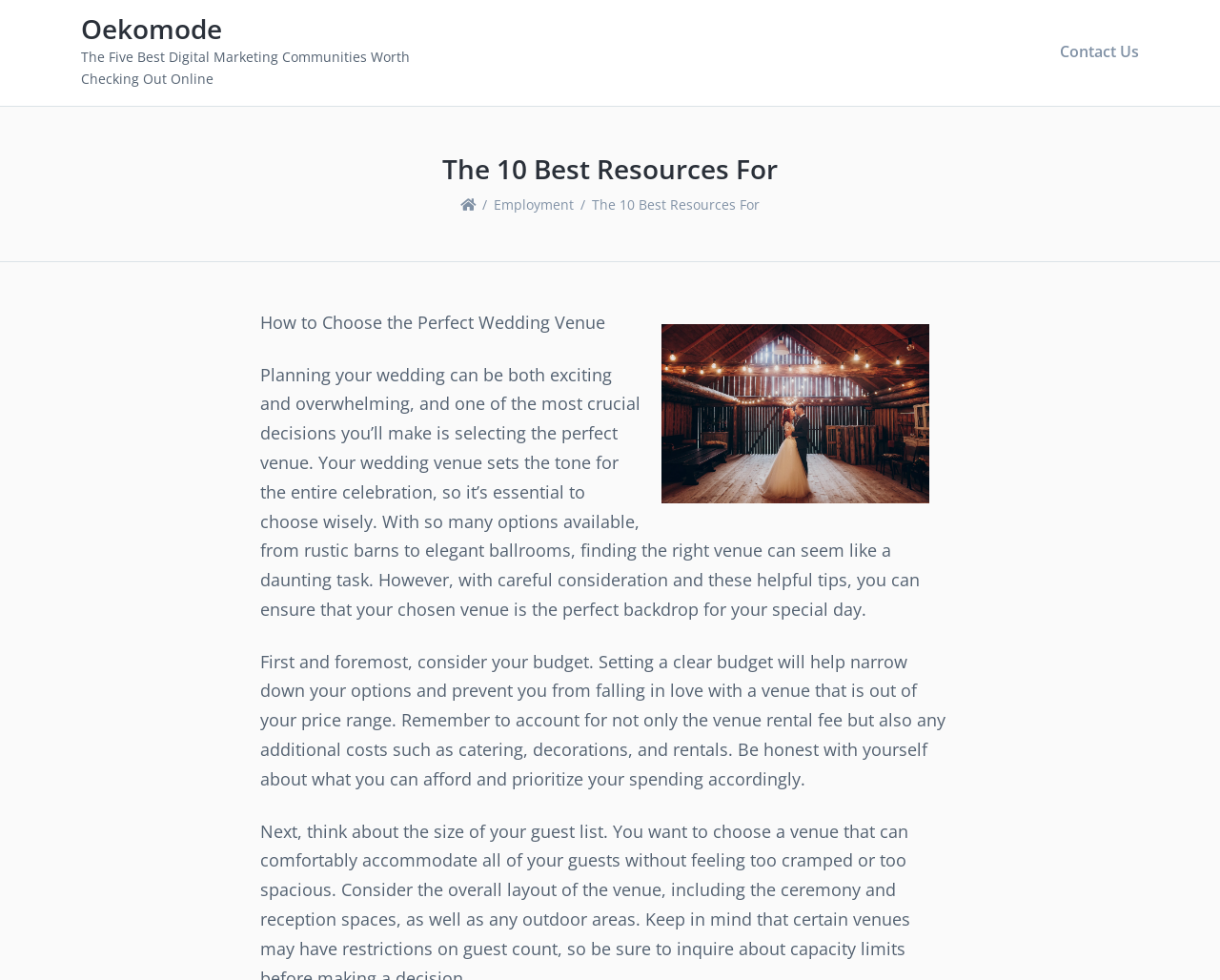Using the format (top-left x, top-left y, bottom-right x, bottom-right y), and given the element description, identify the bounding box coordinates within the screenshot: Contact Us

[0.861, 0.031, 0.934, 0.076]